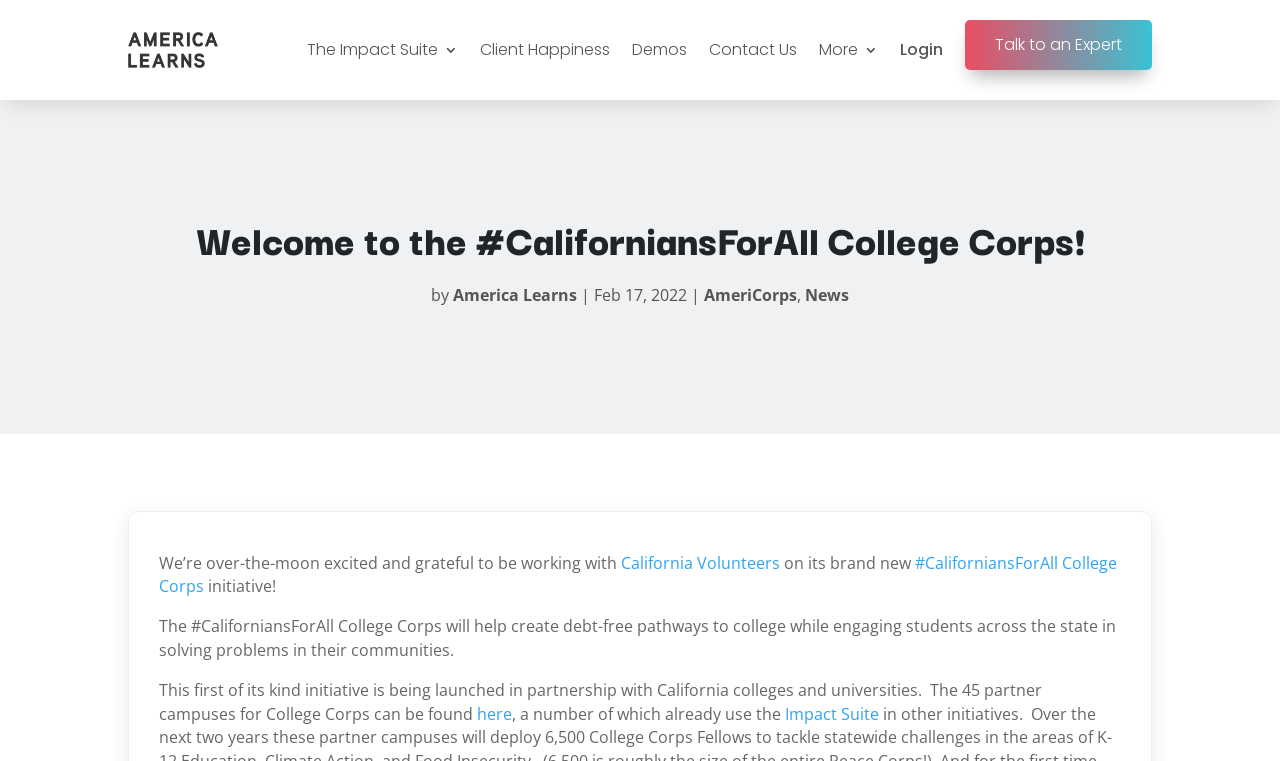Highlight the bounding box coordinates of the element you need to click to perform the following instruction: "Talk to an Expert."

[0.754, 0.026, 0.9, 0.092]